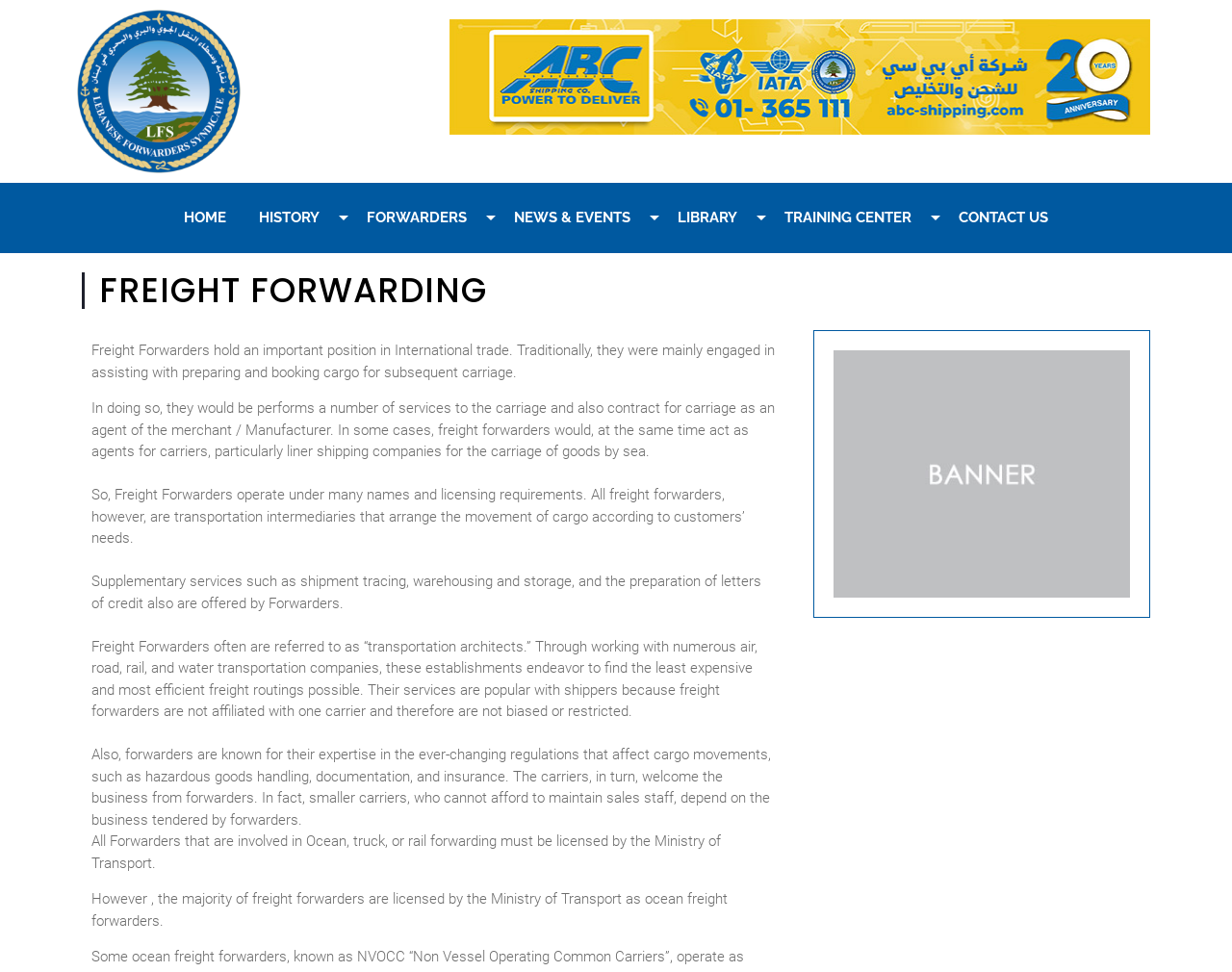Please analyze the image and give a detailed answer to the question:
What do freight forwarders do for carriers?

The webpage explains that freight forwarders tender business to carriers, and smaller carriers, who cannot afford to maintain sales staff, depend on the business tendered by forwarders.